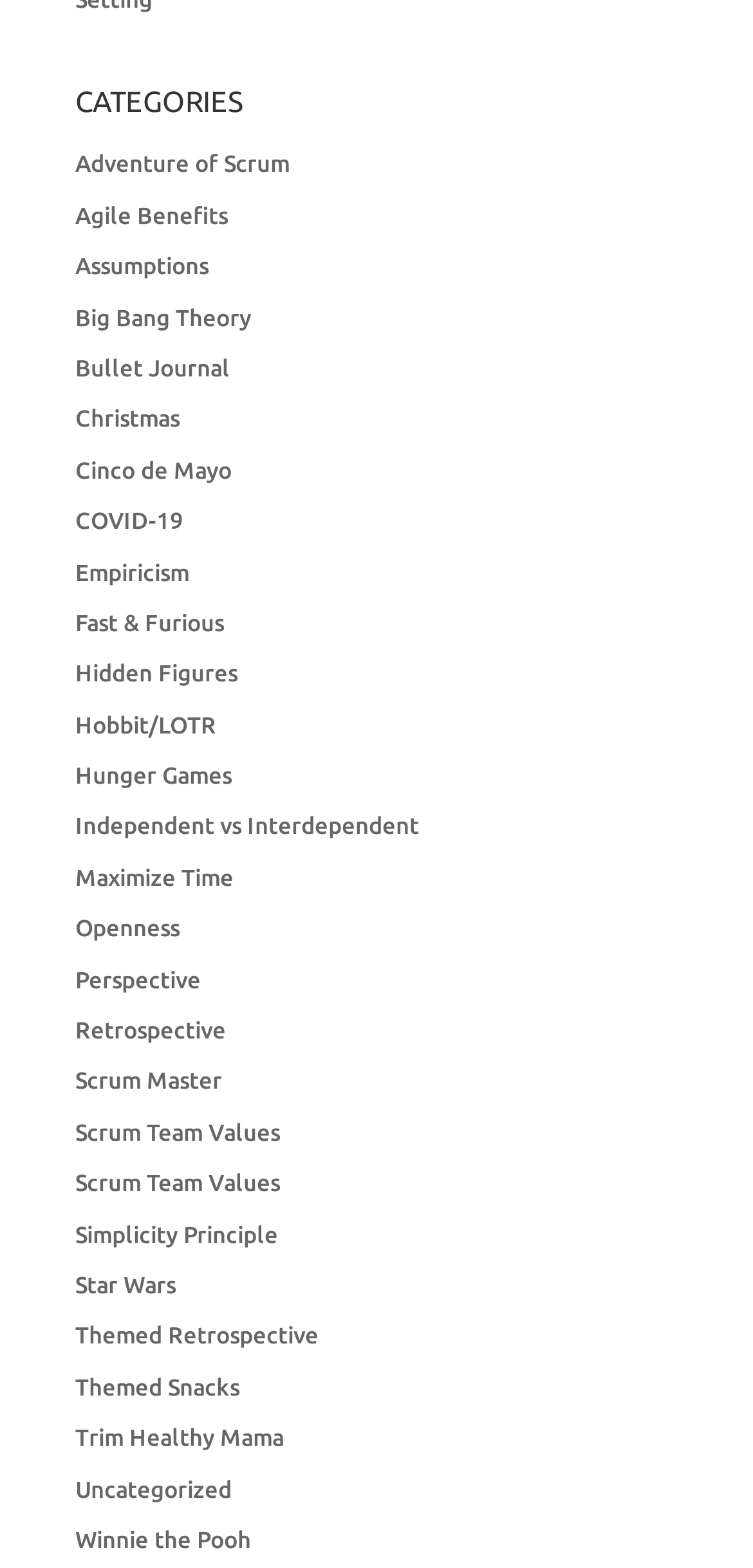Based on the image, please elaborate on the answer to the following question:
How many categories start with the letter 'S'?

There are 4 categories that start with the letter 'S' because the link elements 'Scrum Master', 'Scrum Team Values' (twice), and 'Simplicity Principle' all start with the letter 'S'.